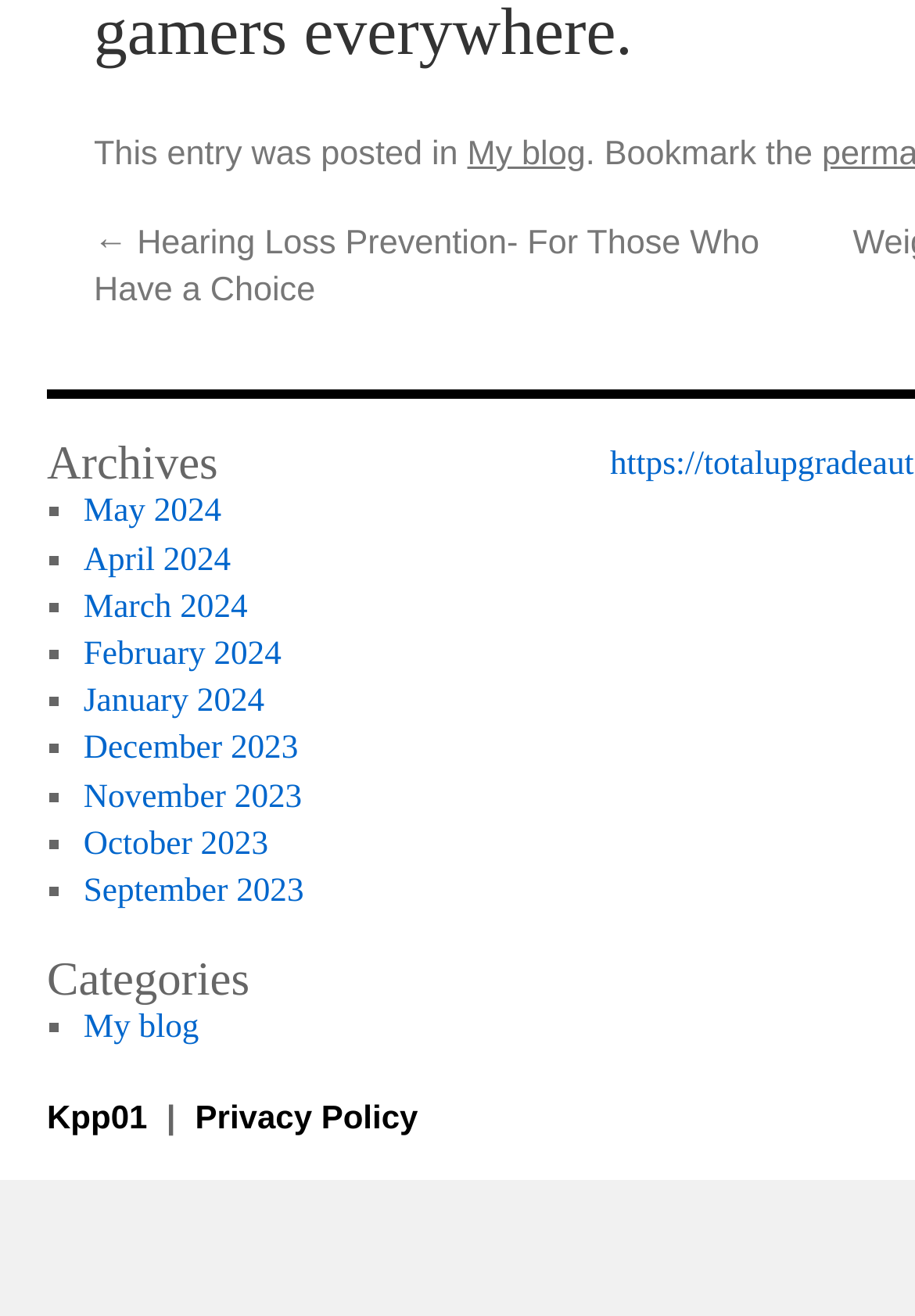How many archive links are there?
Look at the image and answer the question with a single word or phrase.

12